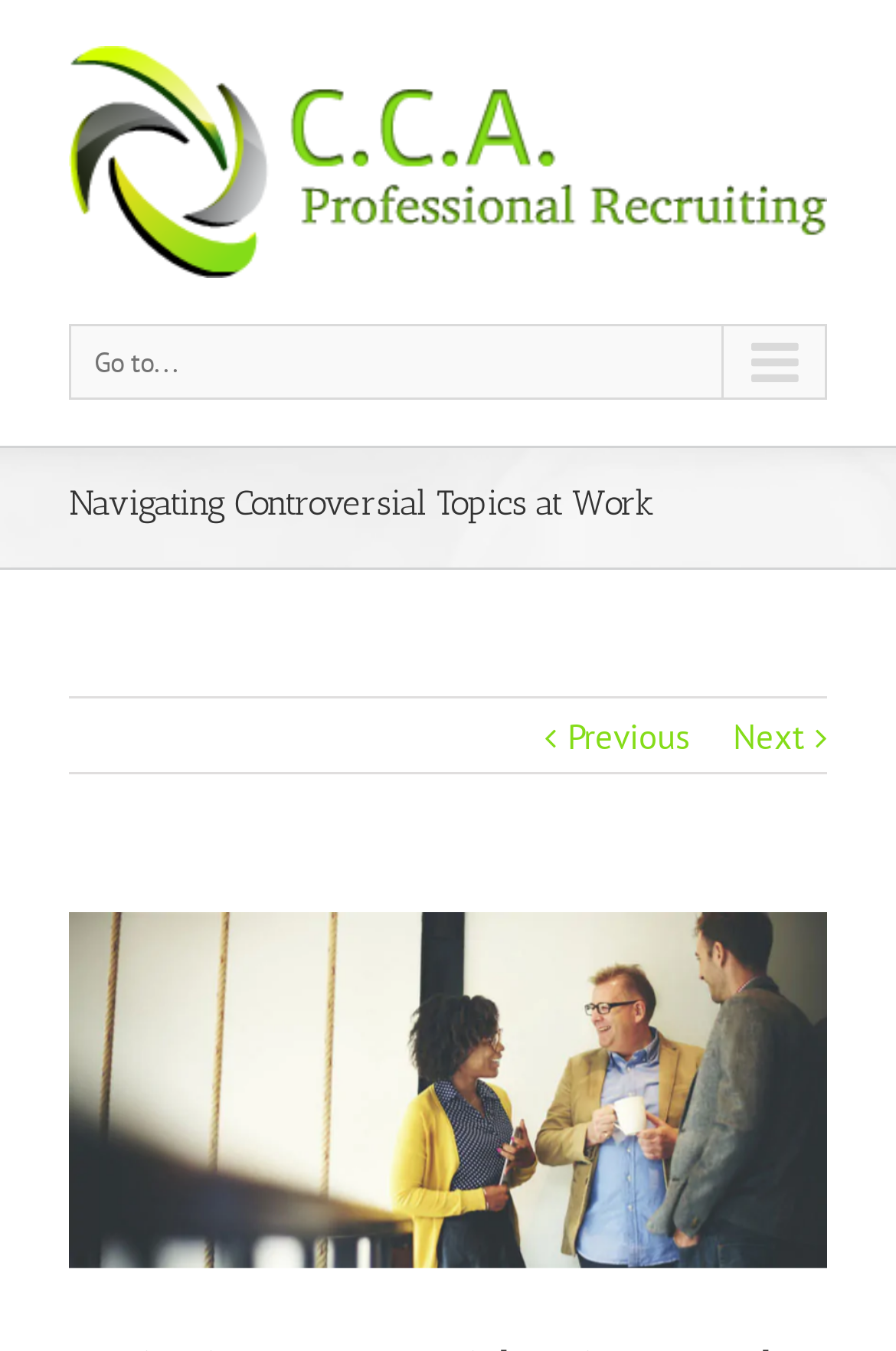Given the element description Next, identify the bounding box coordinates for the UI element on the webpage screenshot. The format should be (top-left x, top-left y, bottom-right x, bottom-right y), with values between 0 and 1.

[0.818, 0.517, 0.897, 0.575]